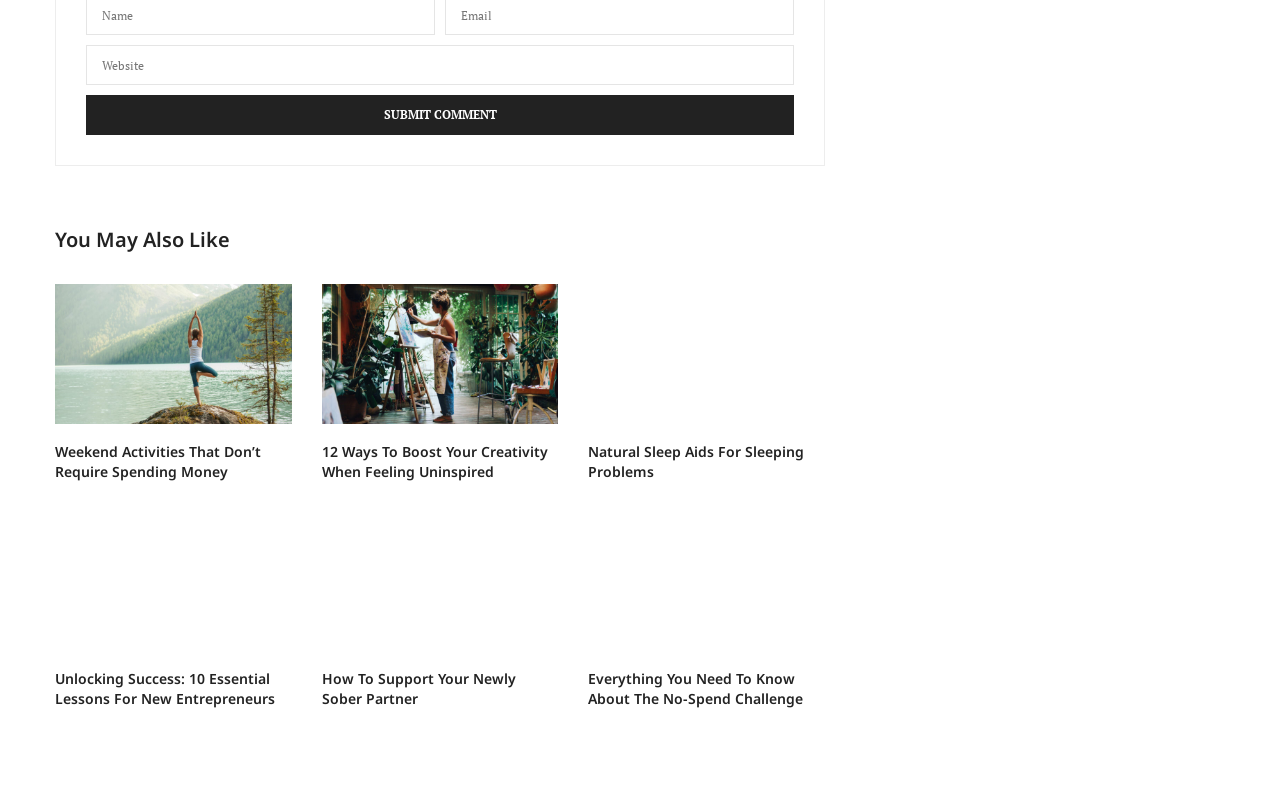Identify the bounding box coordinates of the clickable region required to complete the instruction: "read about weekend activities that don’t require spending money". The coordinates should be given as four float numbers within the range of 0 and 1, i.e., [left, top, right, bottom].

[0.043, 0.351, 0.228, 0.522]